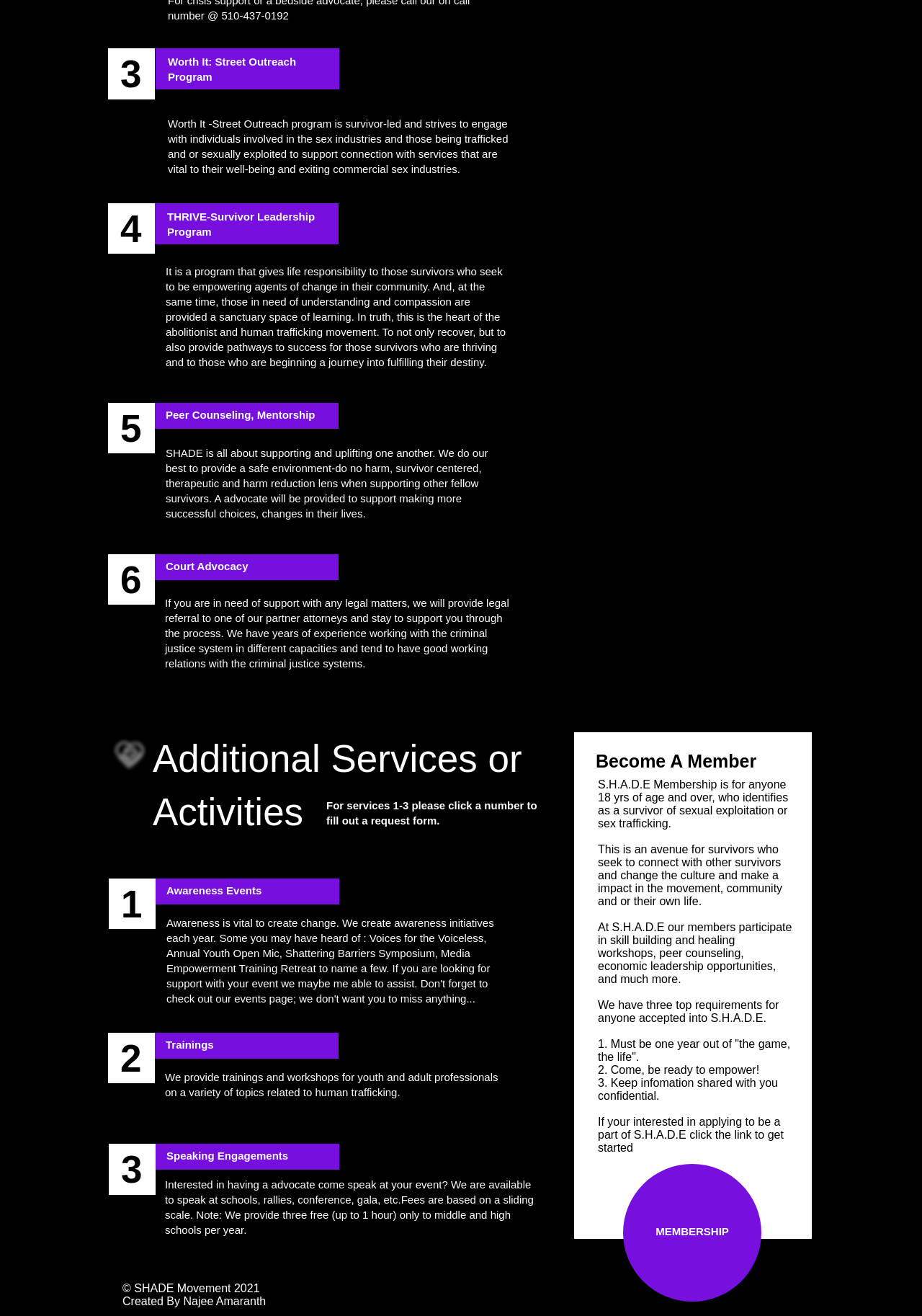Can you pinpoint the bounding box coordinates for the clickable element required for this instruction: "Visit the facebook page"? The coordinates should be four float numbers between 0 and 1, i.e., [left, top, right, bottom].

[0.132, 0.955, 0.151, 0.969]